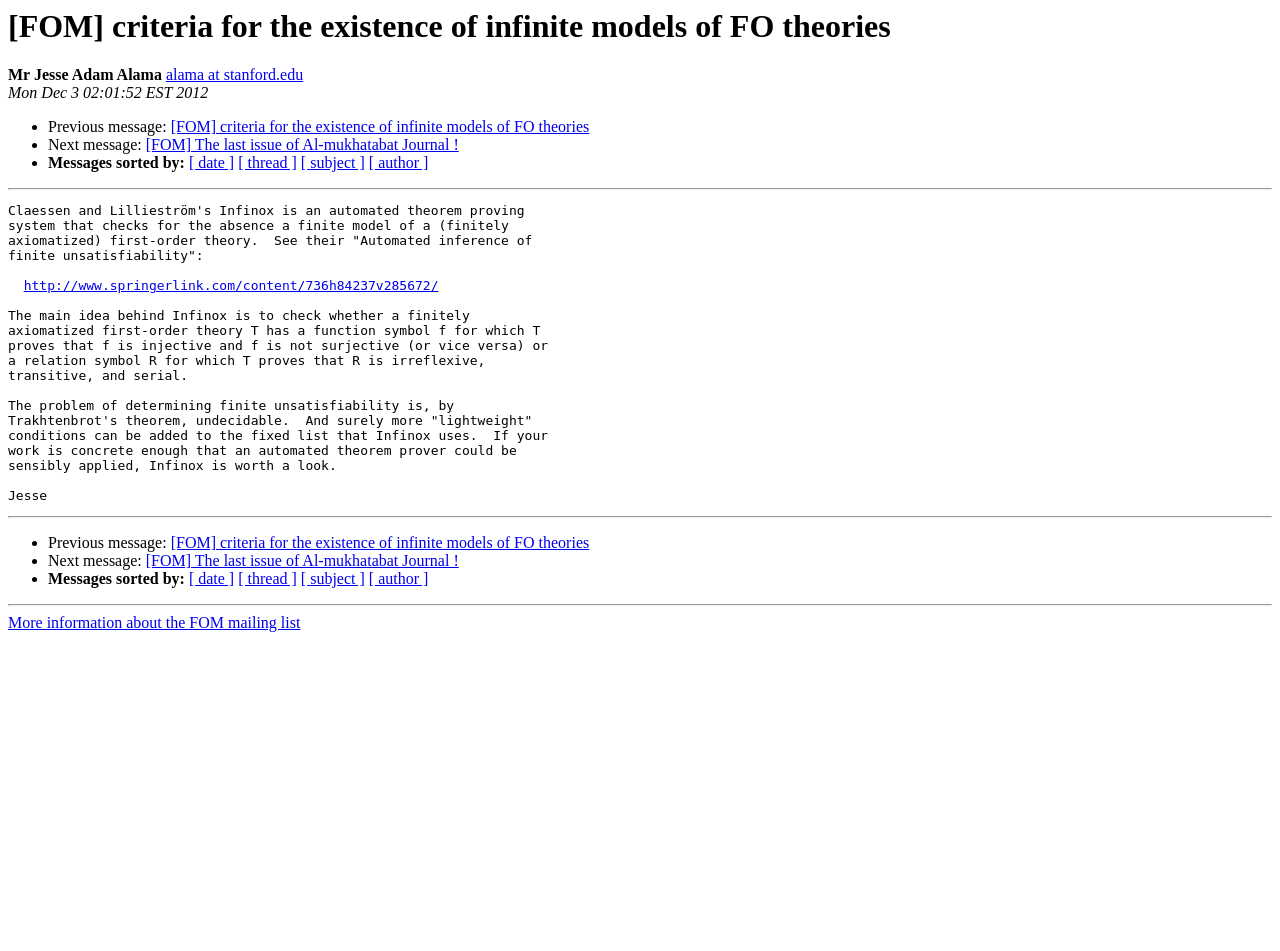Locate the bounding box coordinates of the element I should click to achieve the following instruction: "Get more information about FOM mailing list".

[0.006, 0.646, 0.235, 0.664]